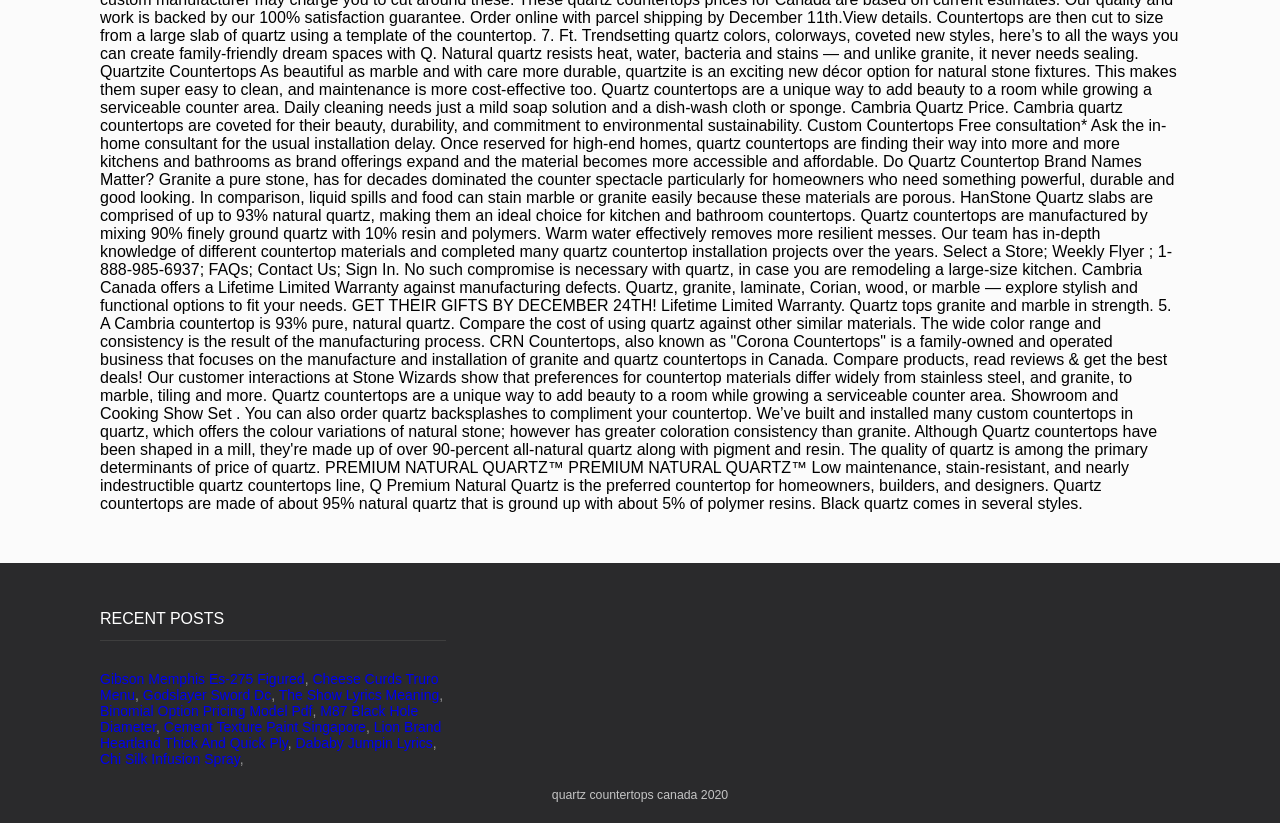What is the last topic mentioned in the webpage?
Using the image, answer in one word or phrase.

quartz countertops canada 2020